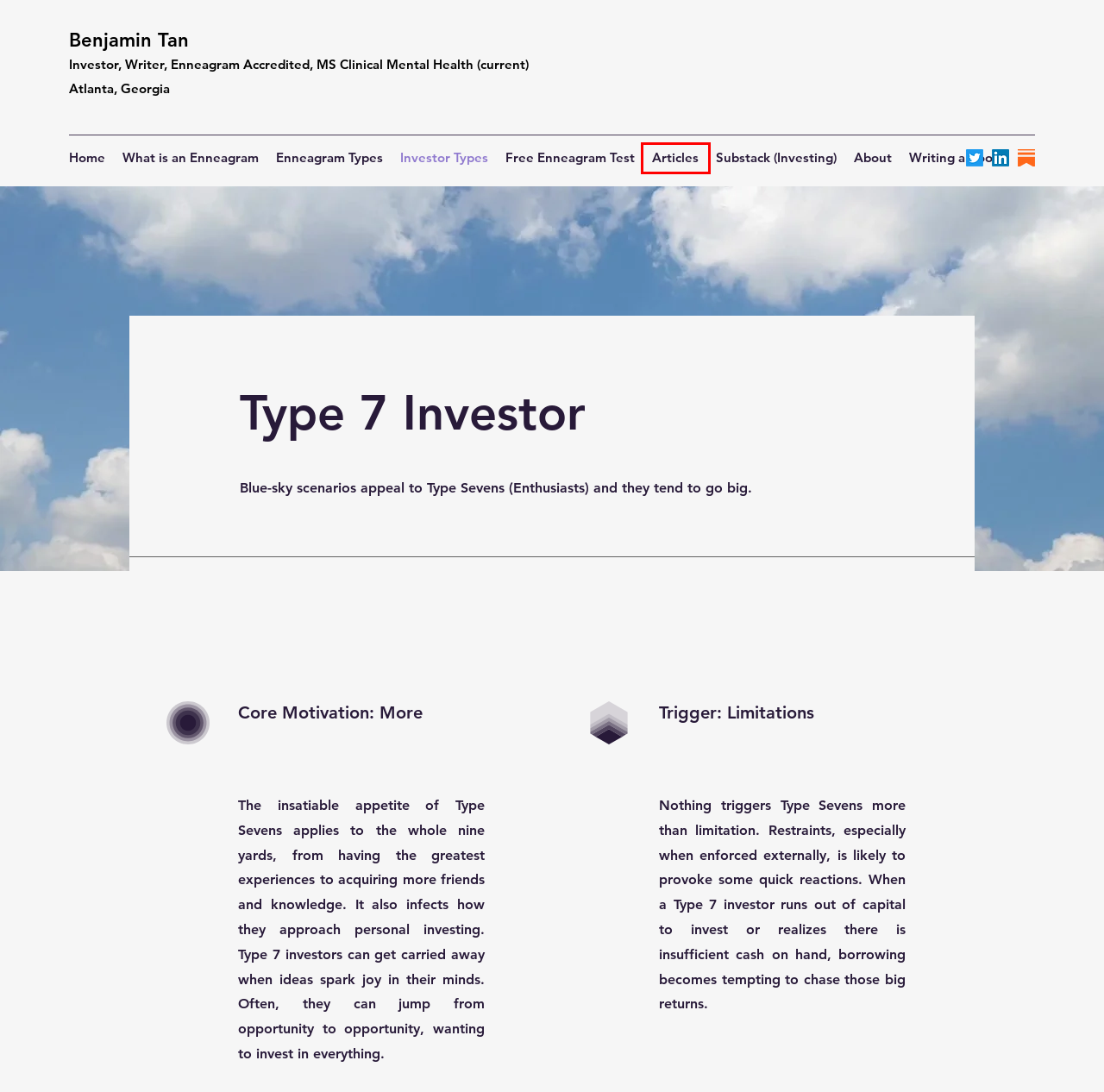You have a screenshot of a webpage with an element surrounded by a red bounding box. Choose the webpage description that best describes the new page after clicking the element inside the red bounding box. Here are the candidates:
A. About | Enneagram Investing
B. Writing a Book | Enneagram Investing
C. Enneagram Types | Benjamin Tan
D. Consume Your Own Tech Investing | BT Capital Agency LLC | Substack
E. Free Enneagram Test | Enneagram Investing
F. Enneagram Investing | Benjamin Tan
G. Investor Types | Enneagram Investing
H. Articles | Enneagram Investing

H